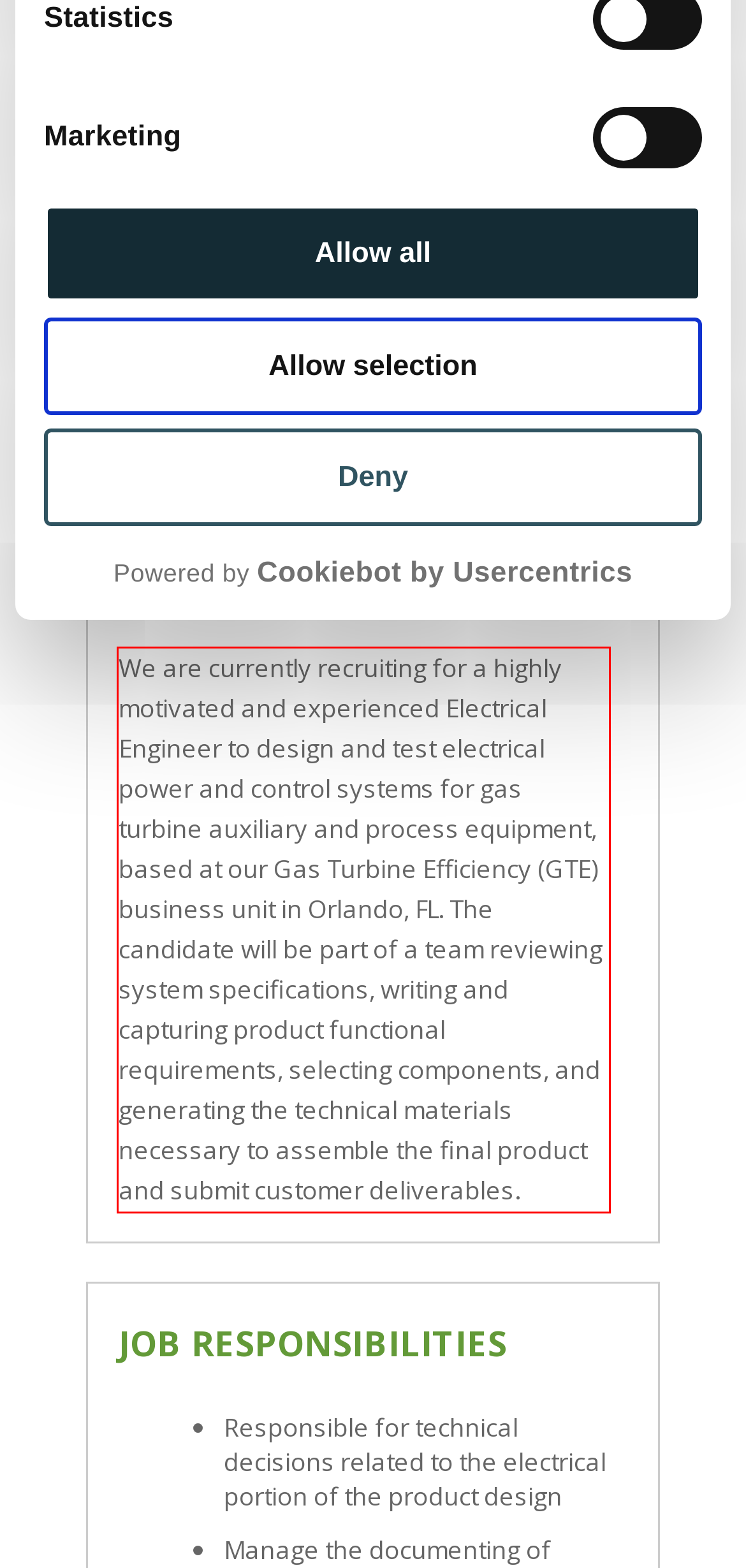You are given a screenshot with a red rectangle. Identify and extract the text within this red bounding box using OCR.

We are currently recruiting for a highly motivated and experienced Electrical Engineer to design and test electrical power and control systems for gas turbine auxiliary and process equipment, based at our Gas Turbine Efficiency (GTE) business unit in Orlando, FL. The candidate will be part of a team reviewing system specifications, writing and capturing product functional requirements, selecting components, and generating the technical materials necessary to assemble the final product and submit customer deliverables.